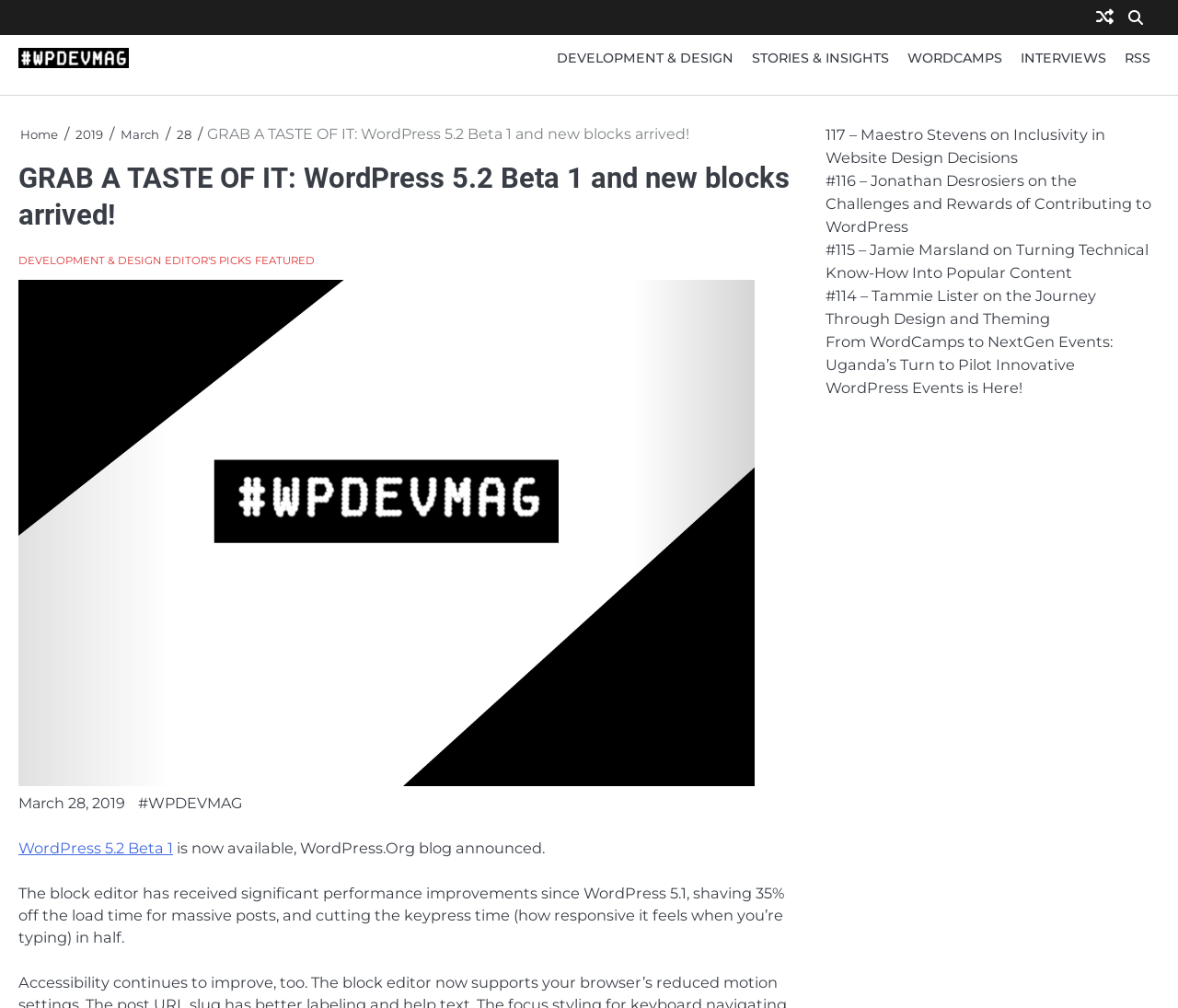Explain the contents of the webpage comprehensively.

The webpage appears to be a blog or news site focused on WordPress development and design. At the top, there is a header section with a title "GRAB A TASTE OF IT: WordPress 5.2 Beta 1 and new blocks arrived! – #WPDEVMAG" and several links to social media profiles or other related pages. Below the header, there are five main navigation links: "DEVELOPMENT & DESIGN", "STORIES & INSIGHTS", "WORDCAMPS", "INTERVIEWS", and "RSS".

On the left side, there is a breadcrumbs navigation section showing the current page's location: "Home > 2019 > March > 28". Below the breadcrumbs, there is a main content section with a heading that matches the title of the page. The content section is divided into several parts, including a brief introduction to WordPress 5.2 Beta 1, a description of the block editor's performance improvements, and a list of related links.

On the right side, there is a complementary section with a list of links to other articles or podcasts, including interviews with WordPress contributors and designers. The links are numbered and include a brief description of each article or podcast.

Throughout the page, there are several images, including a logo or icon for the #WPDEVMAG hashtag. The overall layout is organized, with clear headings and concise text, making it easy to navigate and read.